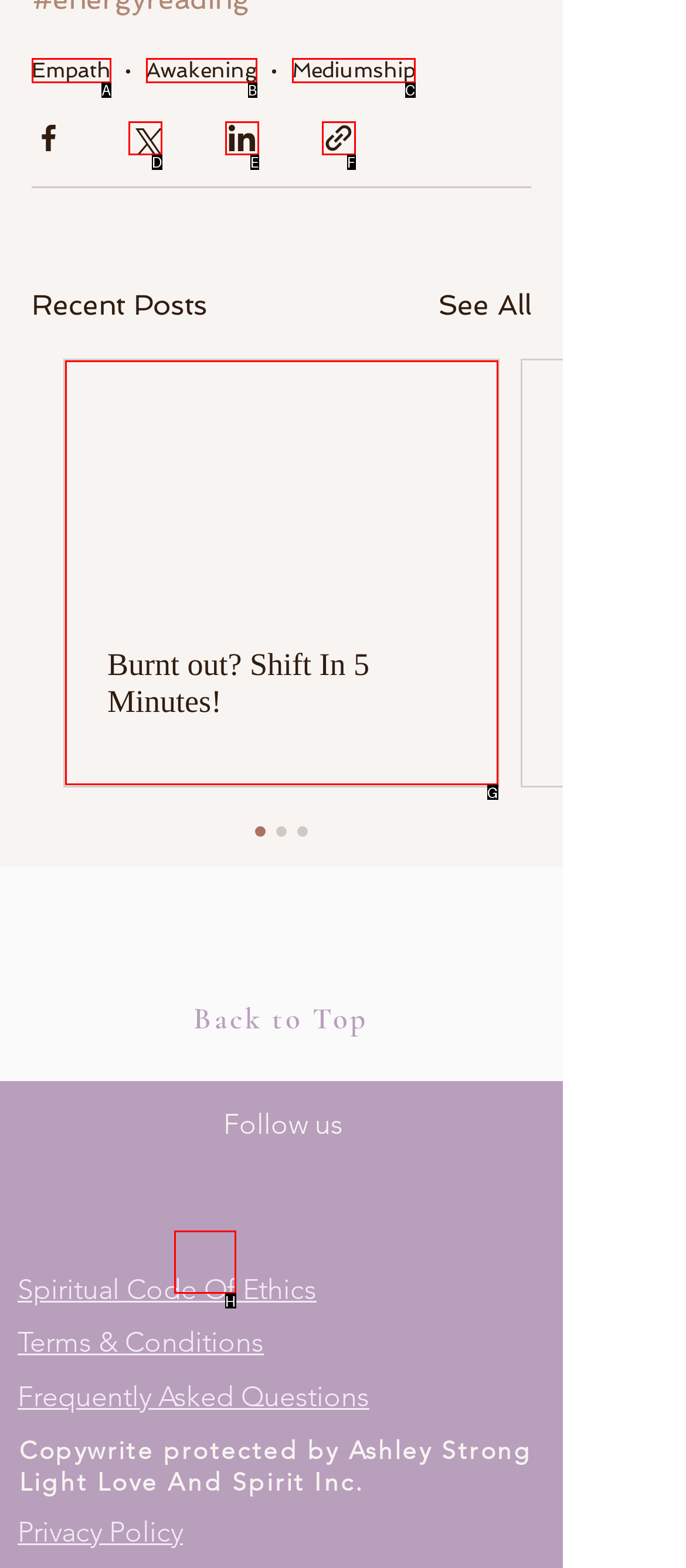Choose the HTML element to click for this instruction: Follow us on Youtube Answer with the letter of the correct choice from the given options.

H